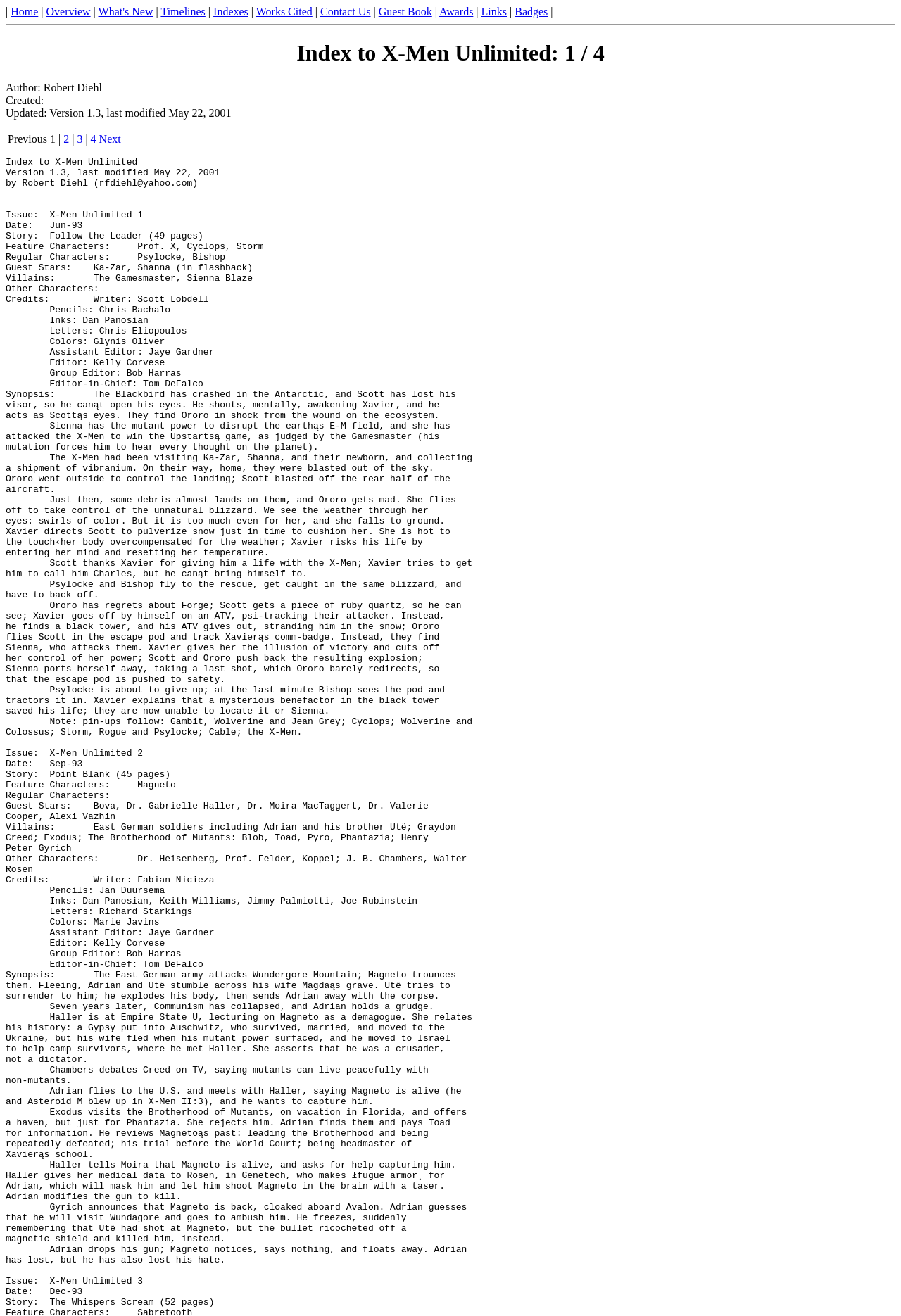Determine the bounding box coordinates of the element's region needed to click to follow the instruction: "Click on the 'CONTACT US' link". Provide these coordinates as four float numbers between 0 and 1, formatted as [left, top, right, bottom].

None